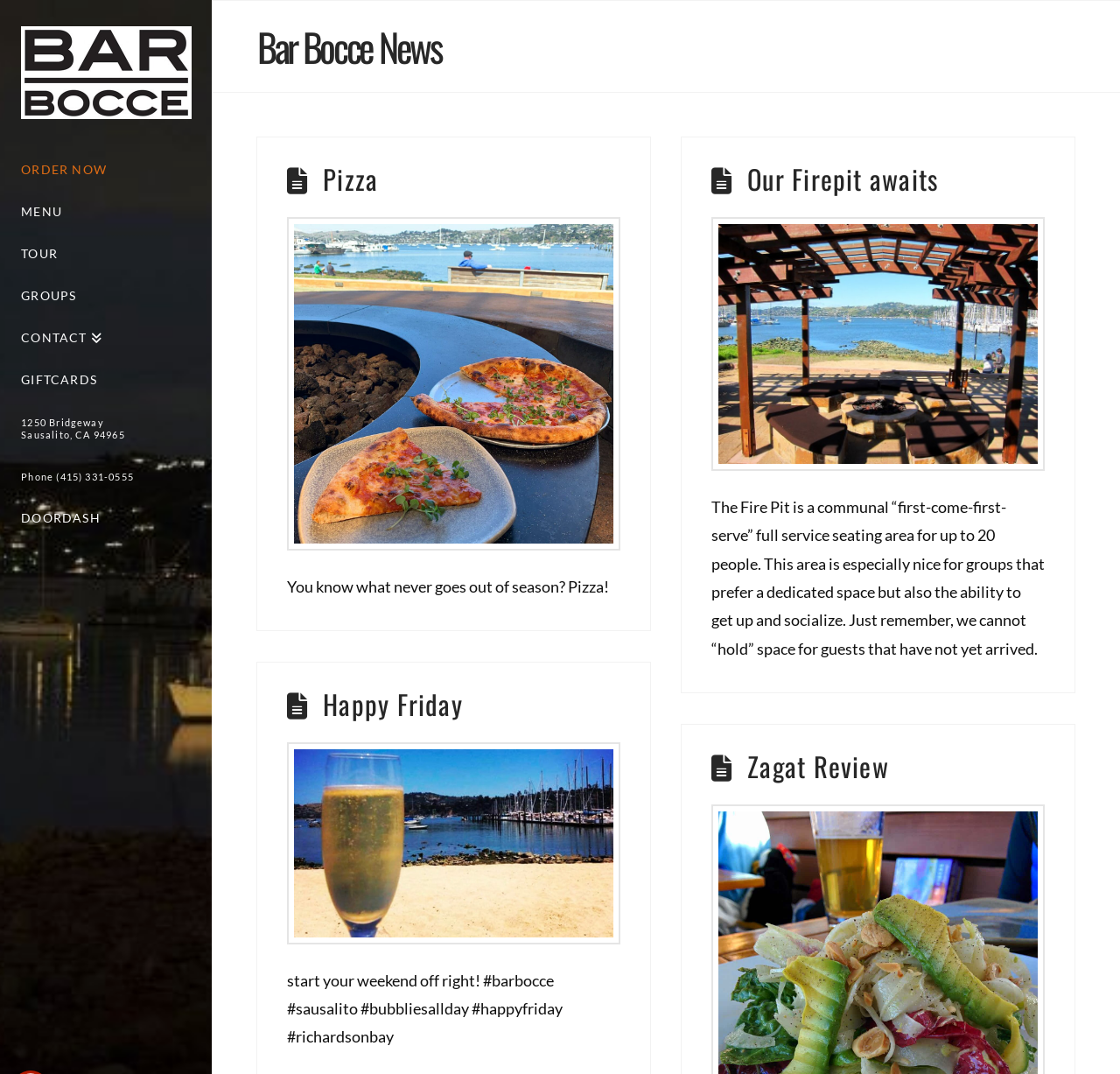Based on the image, give a detailed response to the question: What is the theme of the first article?

The first article can be found in the middle of the webpage, and it has a heading that says 'Pizza'. The article also includes a link that says 'Pizza' and an image with the text 'Pizza on the water front'.